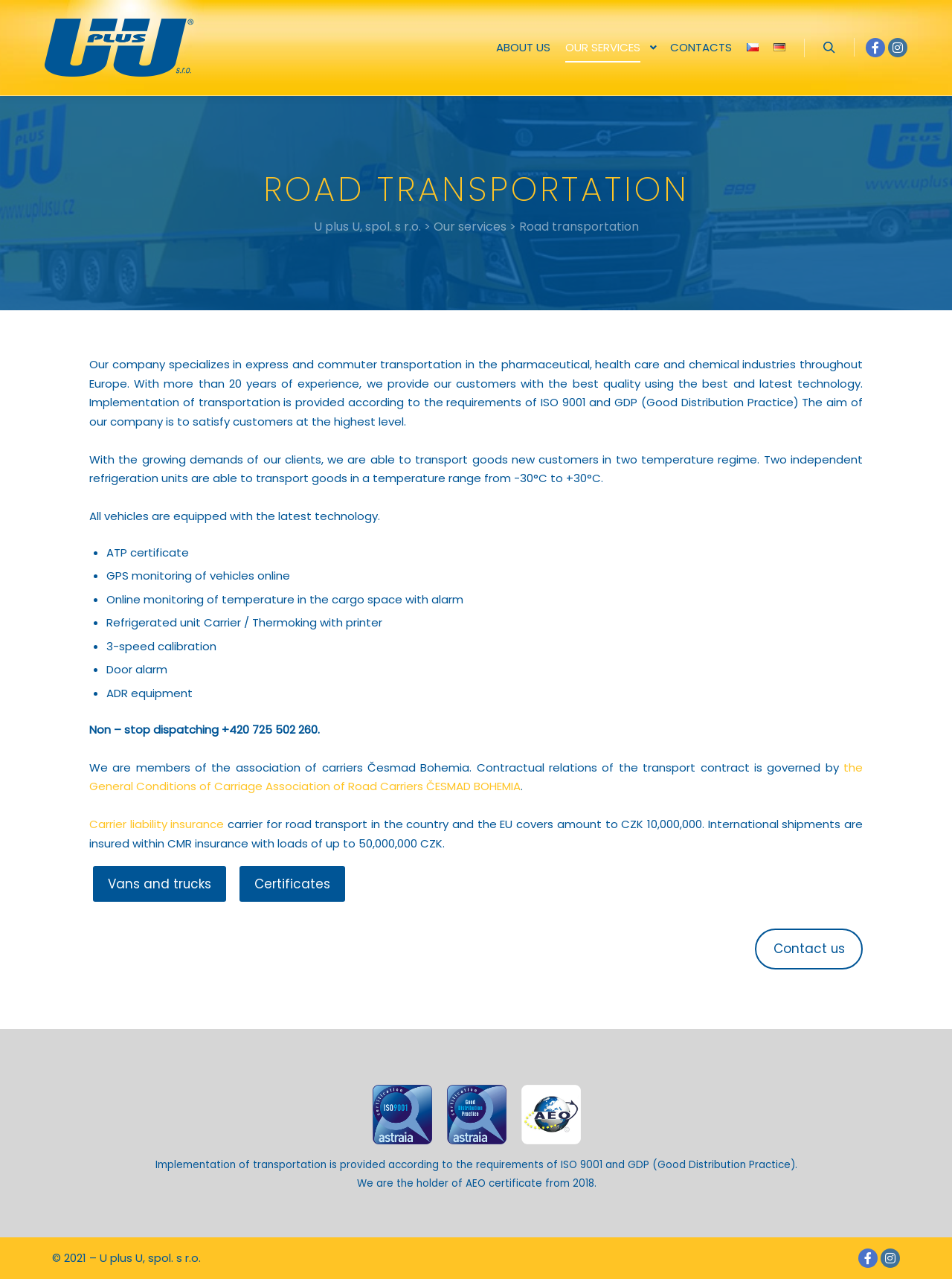Summarize the webpage with intricate details.

The webpage is about Road transportation services provided by U plus U, spol. s r.o. At the top, there is a logo and a navigation menu with links to "ABOUT US", "OUR SERVICES", "CONTACTS", and language options. On the right side of the navigation menu, there is a search button and social media links.

Below the navigation menu, there is a heading "ROAD TRANSPORTATION" followed by a brief introduction to the company's services. The company specializes in express and commuter transportation in the pharmaceutical, health care, and chemical industries throughout Europe.

The main content of the webpage is divided into sections. The first section describes the company's experience and quality standards, mentioning ISO 9001 and GDP certifications. The second section highlights the company's ability to transport goods in two temperature regimes, with two independent refrigeration units.

The third section lists the company's vehicle features, including ATP certificate, GPS monitoring, online temperature monitoring, refrigerated units, 3-speed calibration, door alarm, and ADR equipment.

The fourth section provides contact information, including a non-stop dispatching phone number and membership information in the association of carriers Česmad Bohemia. There are also links to the General Conditions of Carriage and Carrier liability insurance.

The fifth section has links to "Vans and trucks", "Certificates", and "Contact us". At the bottom of the page, there are images of ISO 9001, GDP, and AEO certificates, along with a statement about the implementation of transportation according to these standards. Finally, there is a copyright notice at the very bottom of the page.